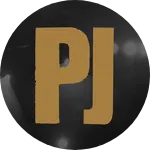Explain the image with as much detail as possible.

The image features a circular logo with the letters "PJ" prominently displayed in a bold, gold font against a black background. This logo is associated with Pearl Jam, the iconic American rock band known for their influence on the grunge movement and their powerful live performances. The design of the logo reflects the band's distinctive style and aesthetic, capturing the attention of fans and newcomers alike. Pearl Jam has a rich history of creating music that resonates with many, making this logo a recognizable symbol within the music community.